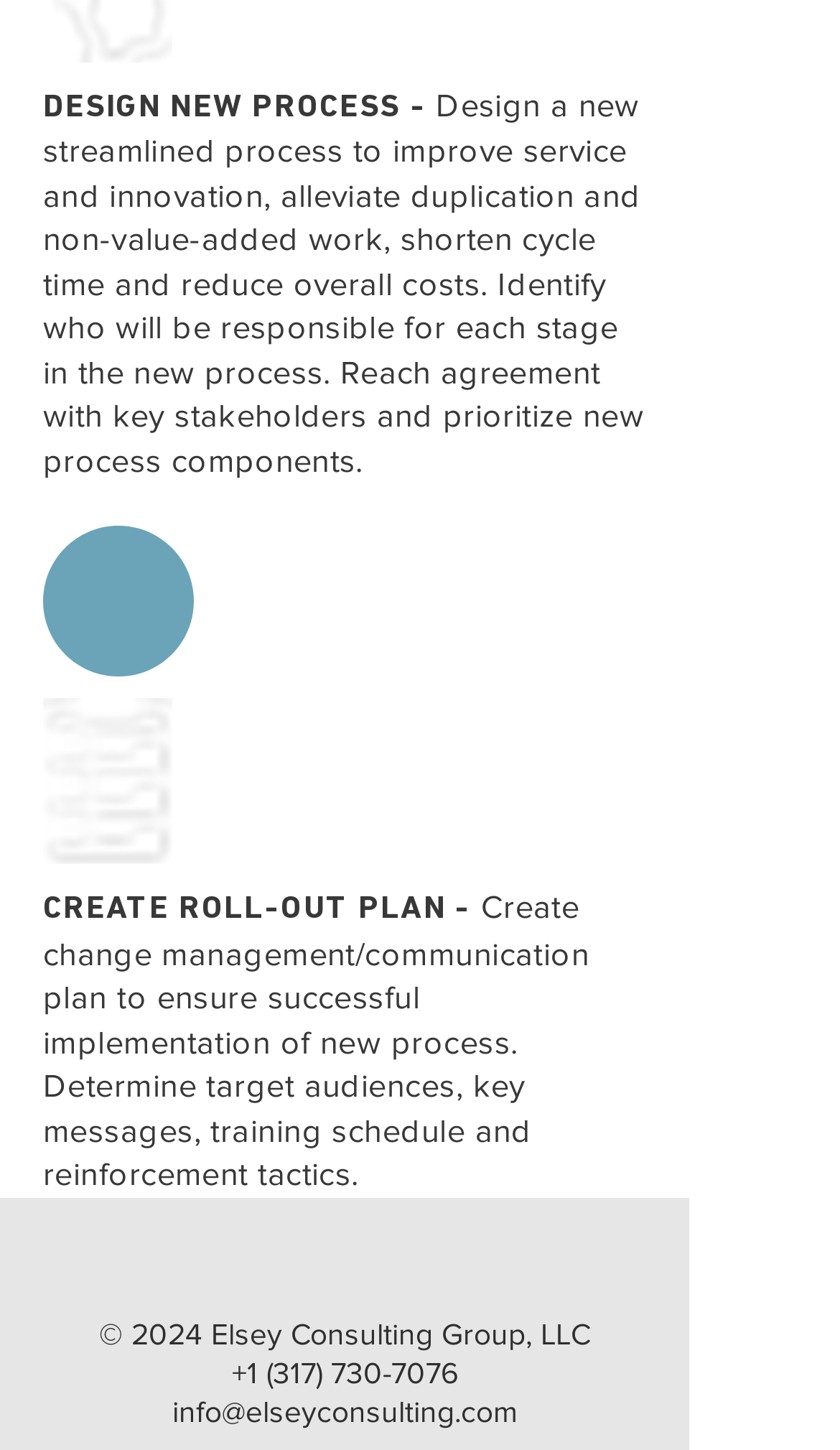What is the purpose of creating a roll-out plan? Refer to the image and provide a one-word or short phrase answer.

Successful implementation